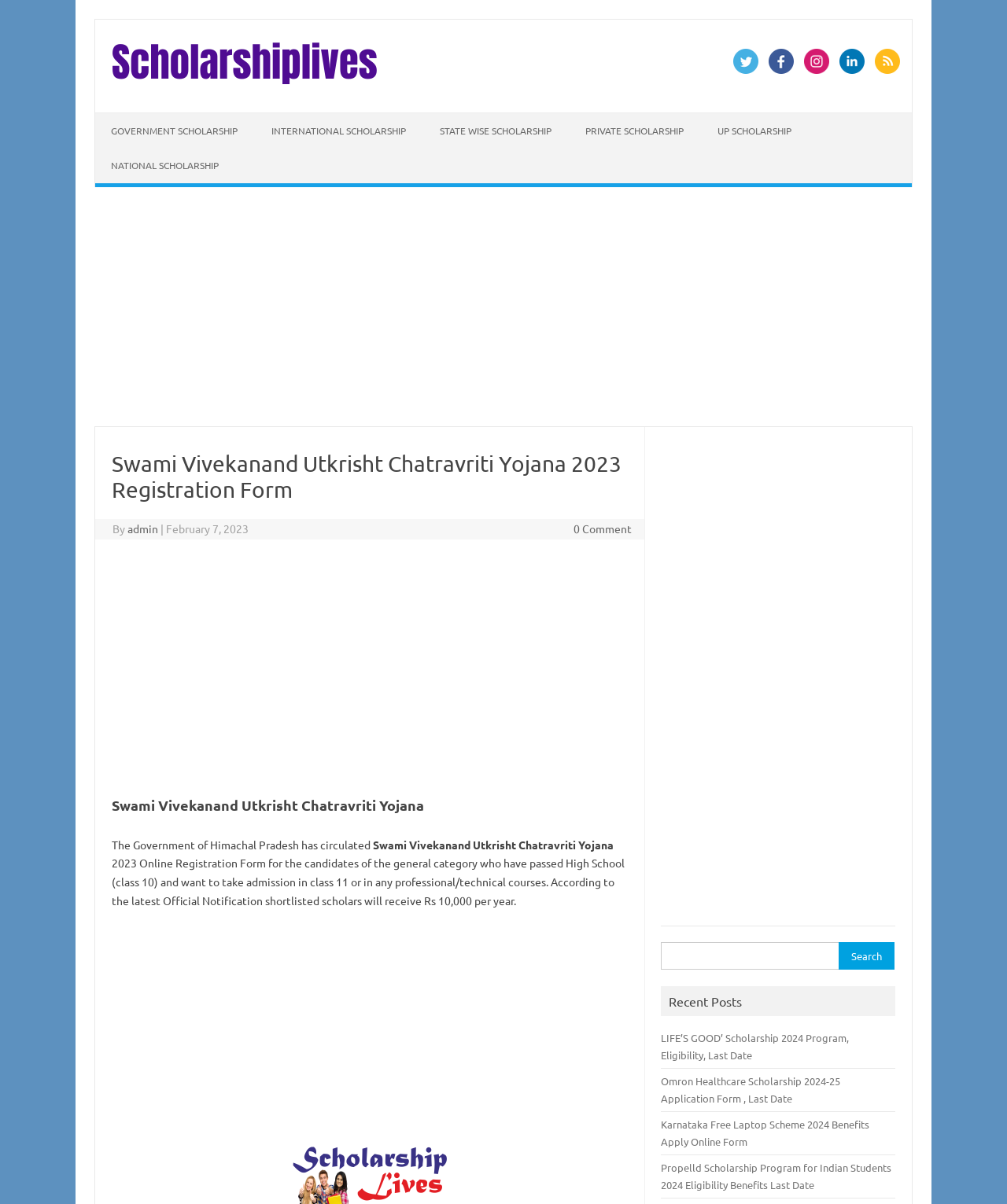Find the bounding box coordinates of the area that needs to be clicked in order to achieve the following instruction: "Read the 'LIFE’S GOOD’ Scholarship 2024 Program' article". The coordinates should be specified as four float numbers between 0 and 1, i.e., [left, top, right, bottom].

[0.657, 0.856, 0.843, 0.882]